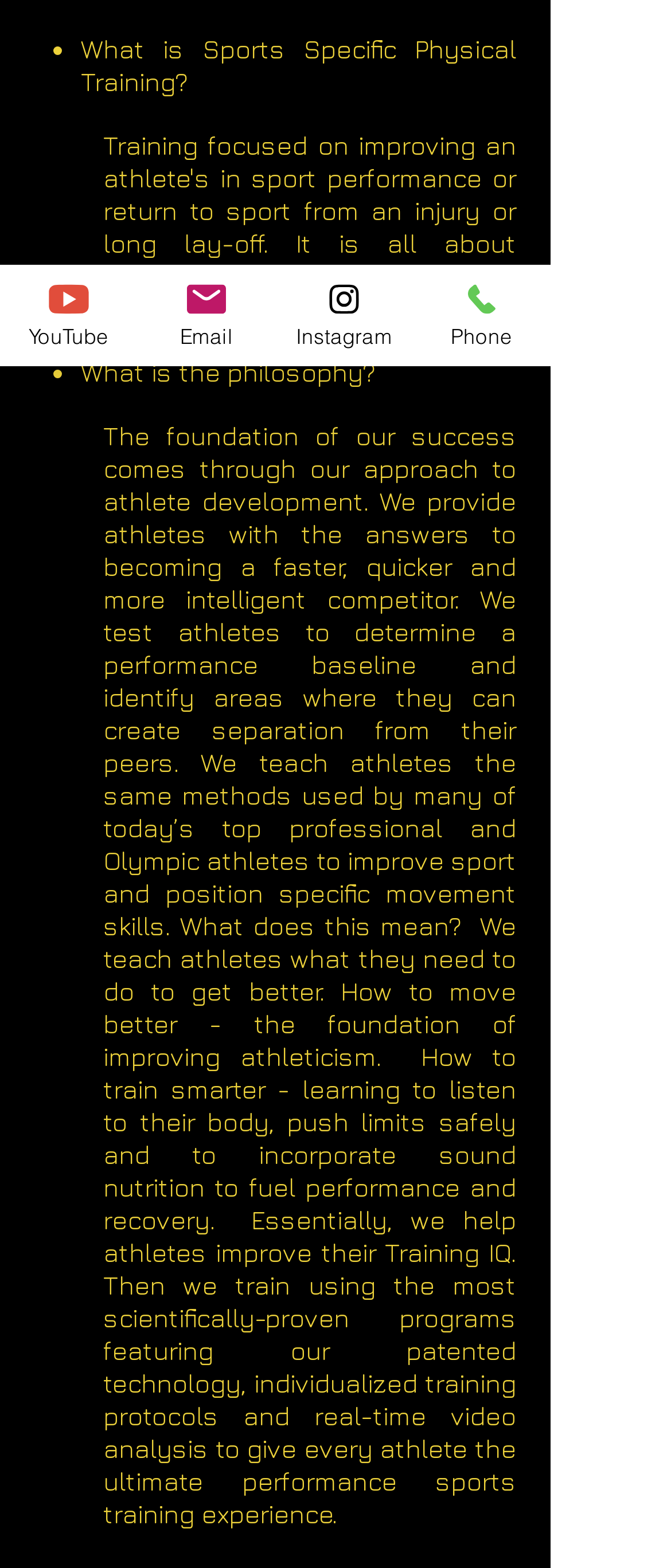Determine the bounding box coordinates for the HTML element mentioned in the following description: "Instagram". The coordinates should be a list of four floats ranging from 0 to 1, represented as [left, top, right, bottom].

[0.41, 0.169, 0.615, 0.234]